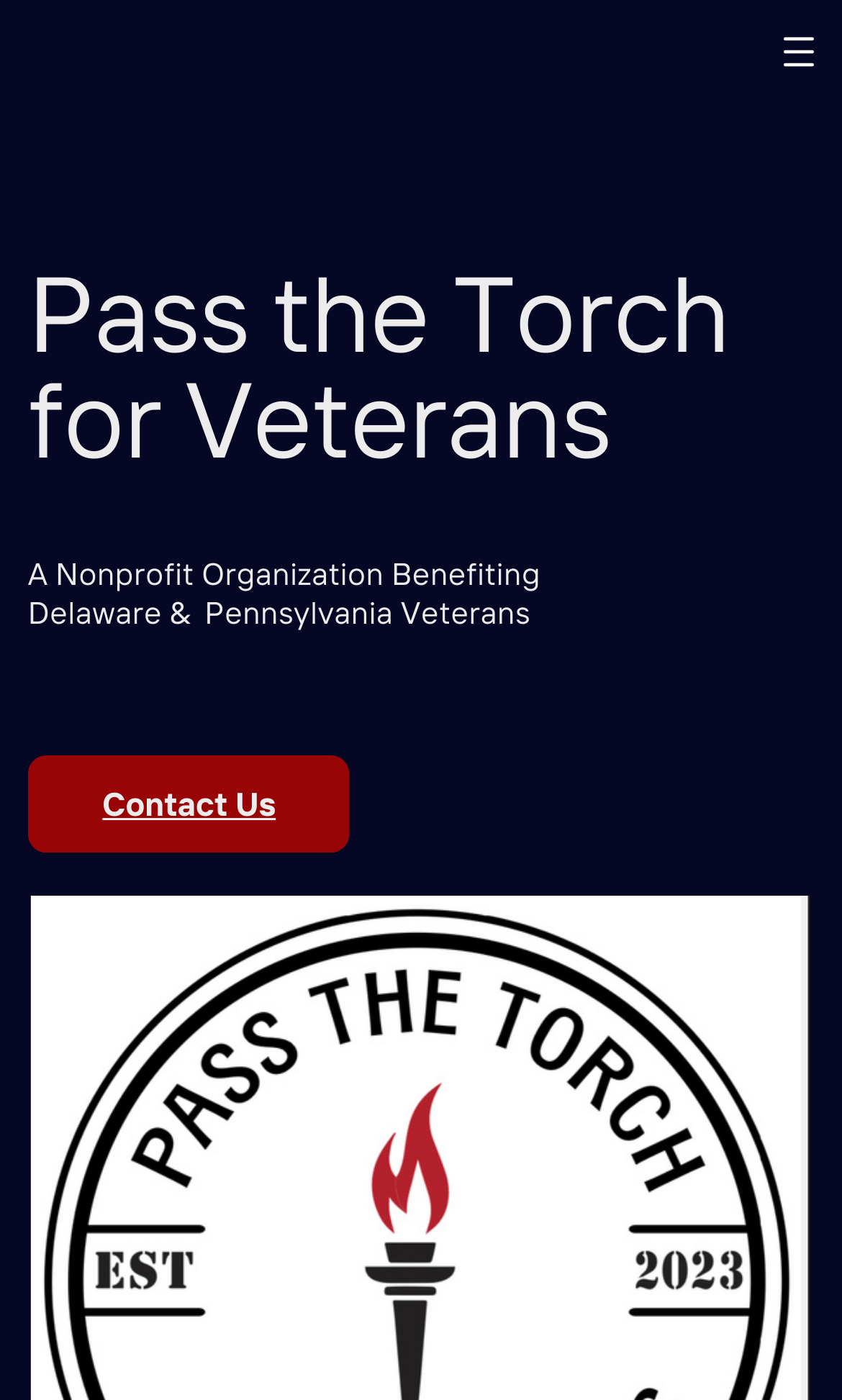What states do the veterans benefit from?
From the image, respond using a single word or phrase.

Delaware and Pennsylvania